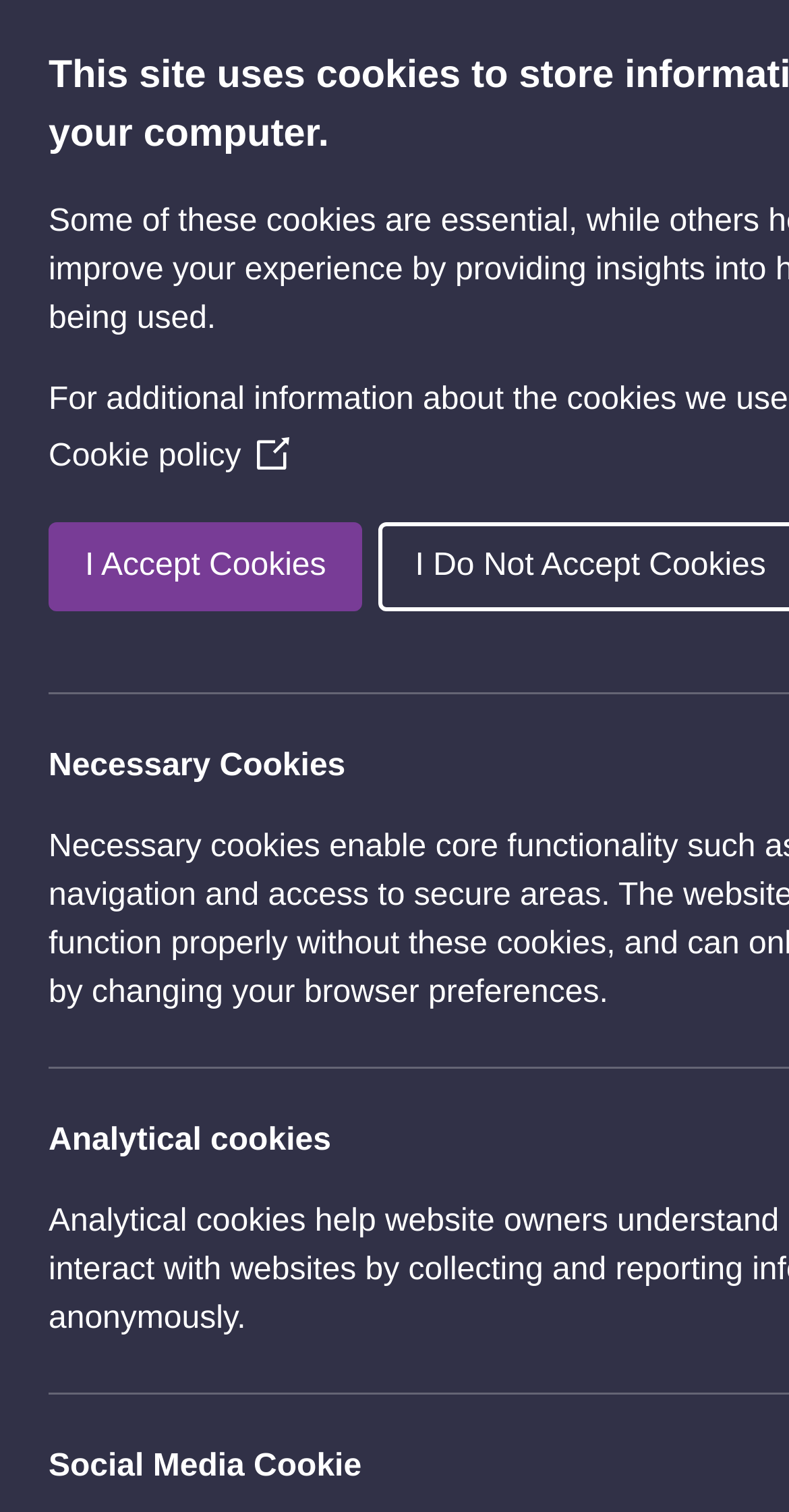Use a single word or phrase to answer the question:
What type of school is Fairstead House?

Independent preparatory day school